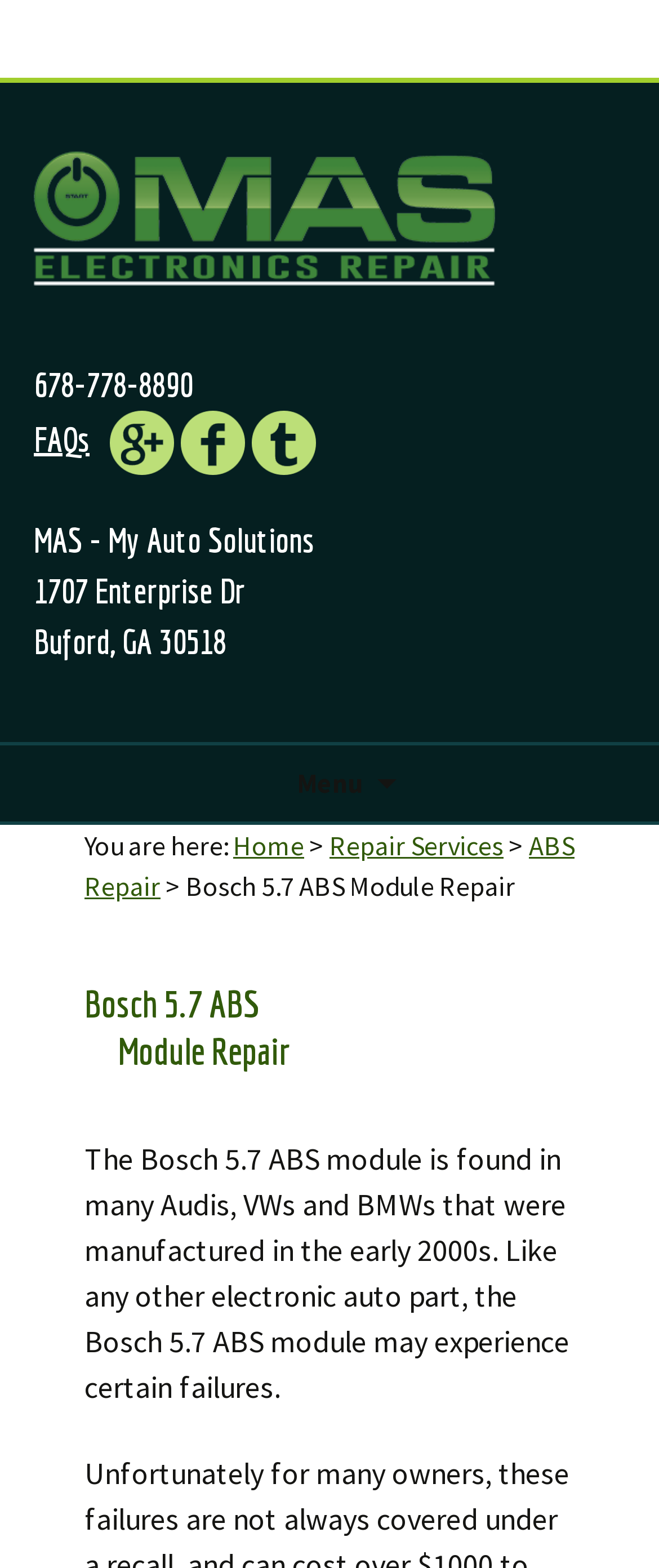Please answer the following question using a single word or phrase: What social media platforms does My Auto Solutions have?

Facebook, Twitter, Google Plus